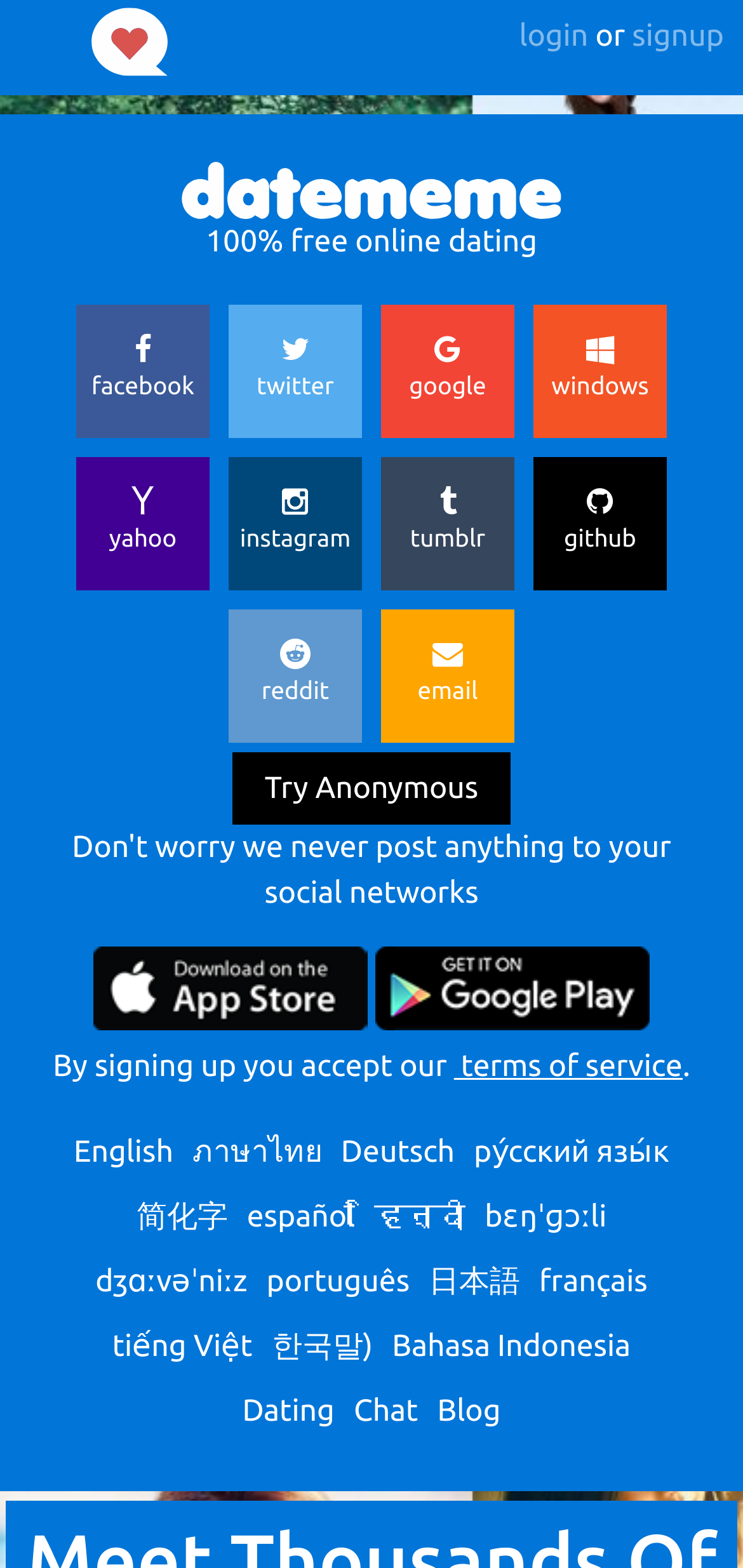Could you determine the bounding box coordinates of the clickable element to complete the instruction: "log in"? Provide the coordinates as four float numbers between 0 and 1, i.e., [left, top, right, bottom].

[0.699, 0.0, 0.792, 0.046]